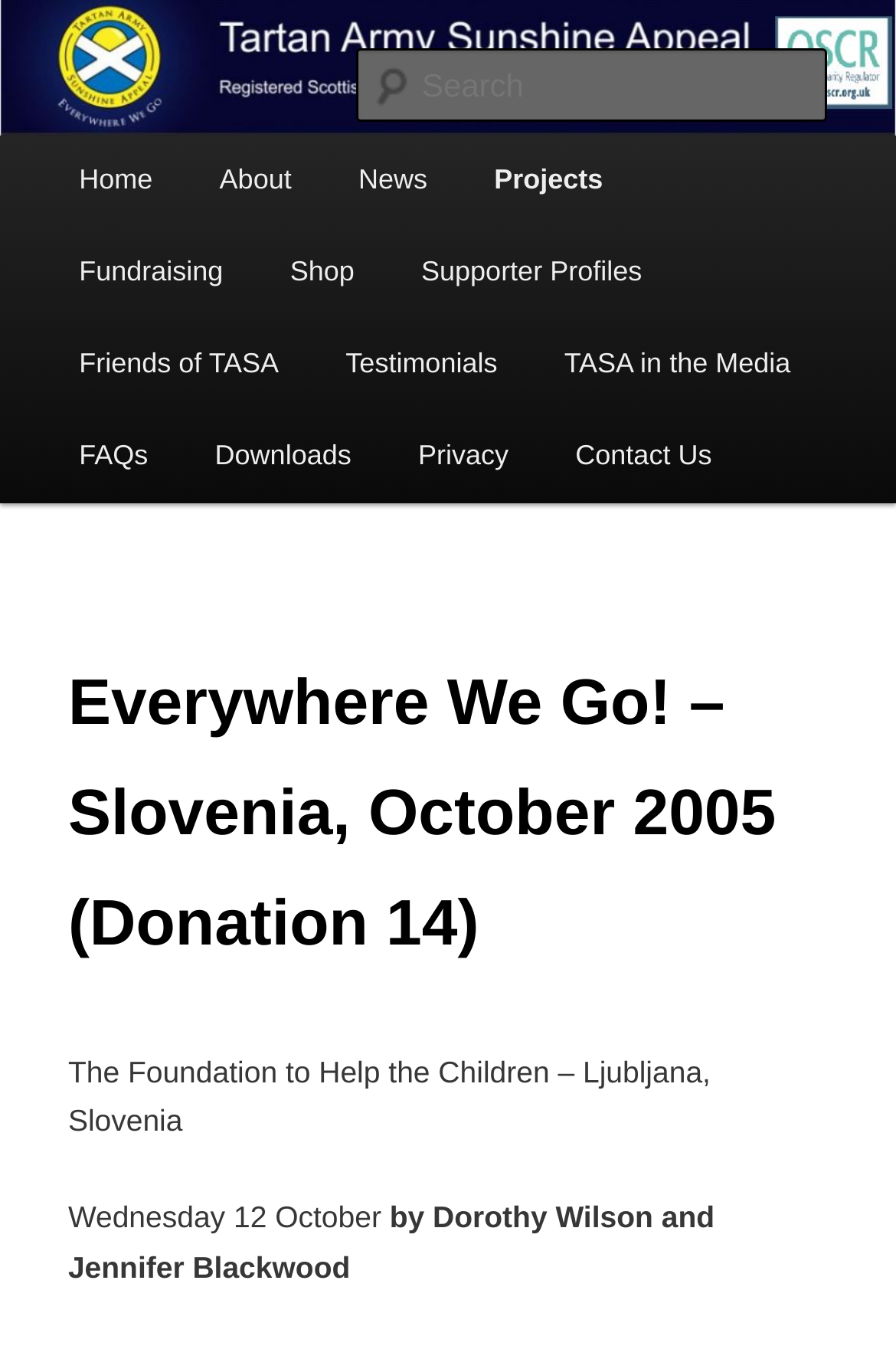Locate the bounding box coordinates of the element that needs to be clicked to carry out the instruction: "Log in". The coordinates should be given as four float numbers ranging from 0 to 1, i.e., [left, top, right, bottom].

None